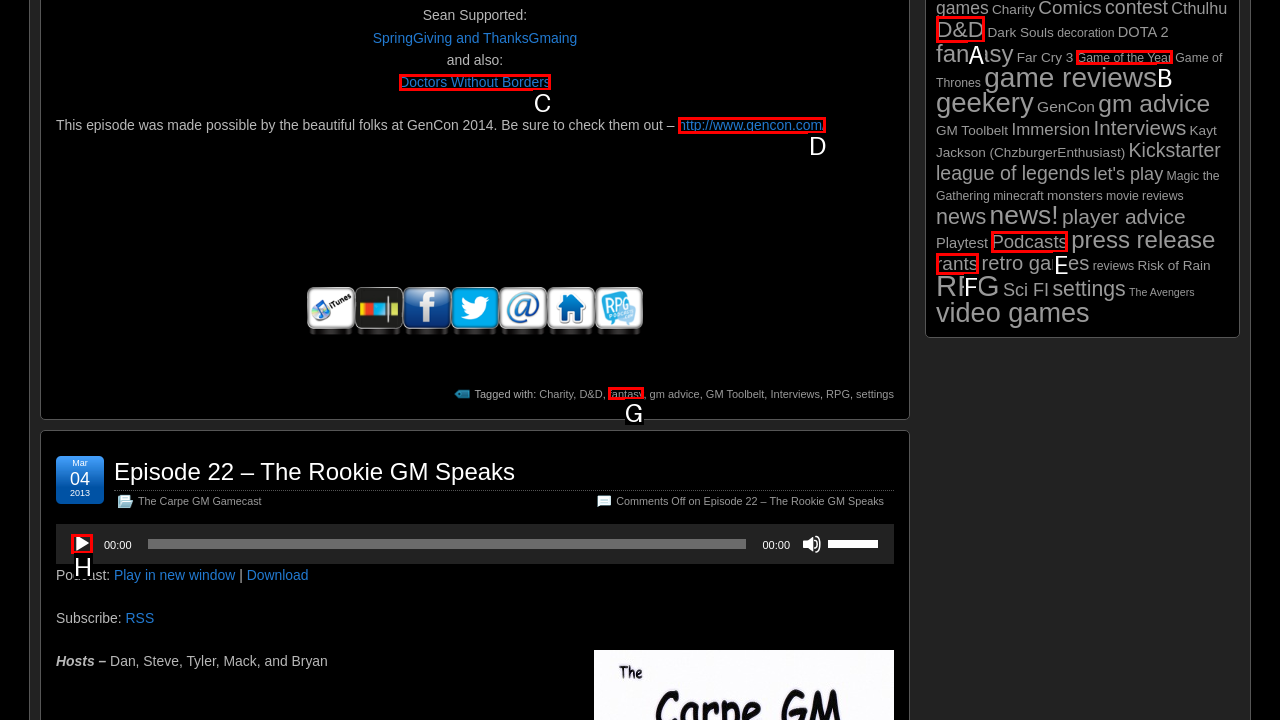Tell me which option I should click to complete the following task: Click the 'Play' button to start the audio
Answer with the option's letter from the given choices directly.

H